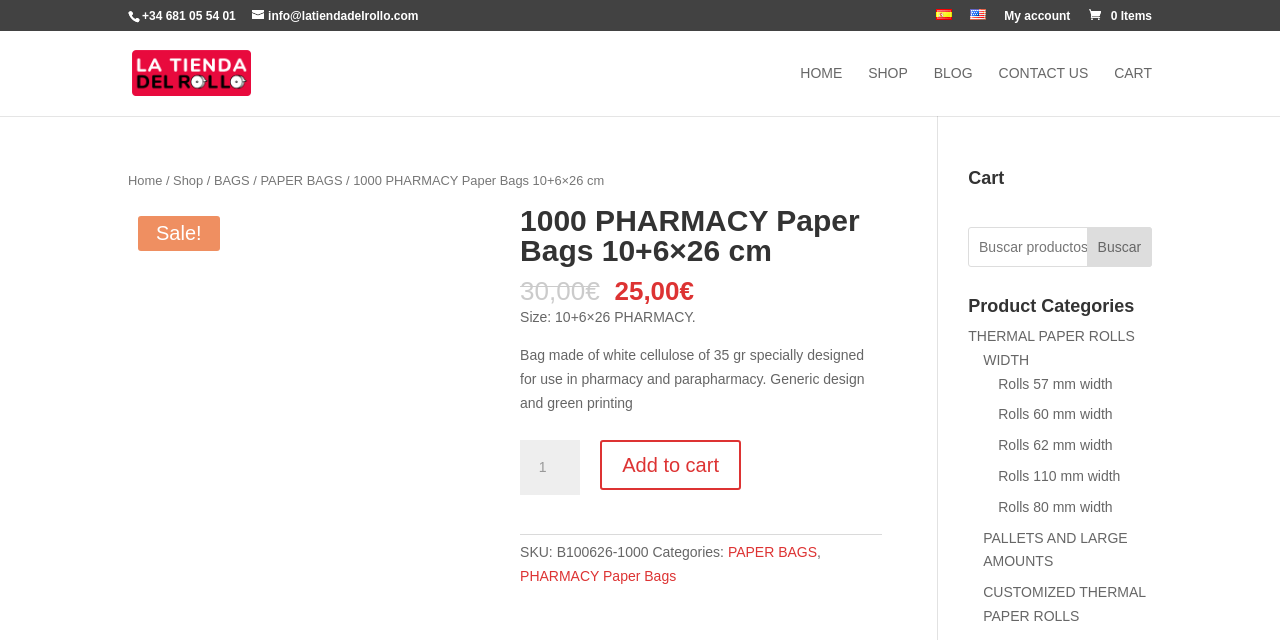Locate the bounding box coordinates of the area that needs to be clicked to fulfill the following instruction: "Call the phone number". The coordinates should be in the format of four float numbers between 0 and 1, namely [left, top, right, bottom].

[0.111, 0.014, 0.184, 0.036]